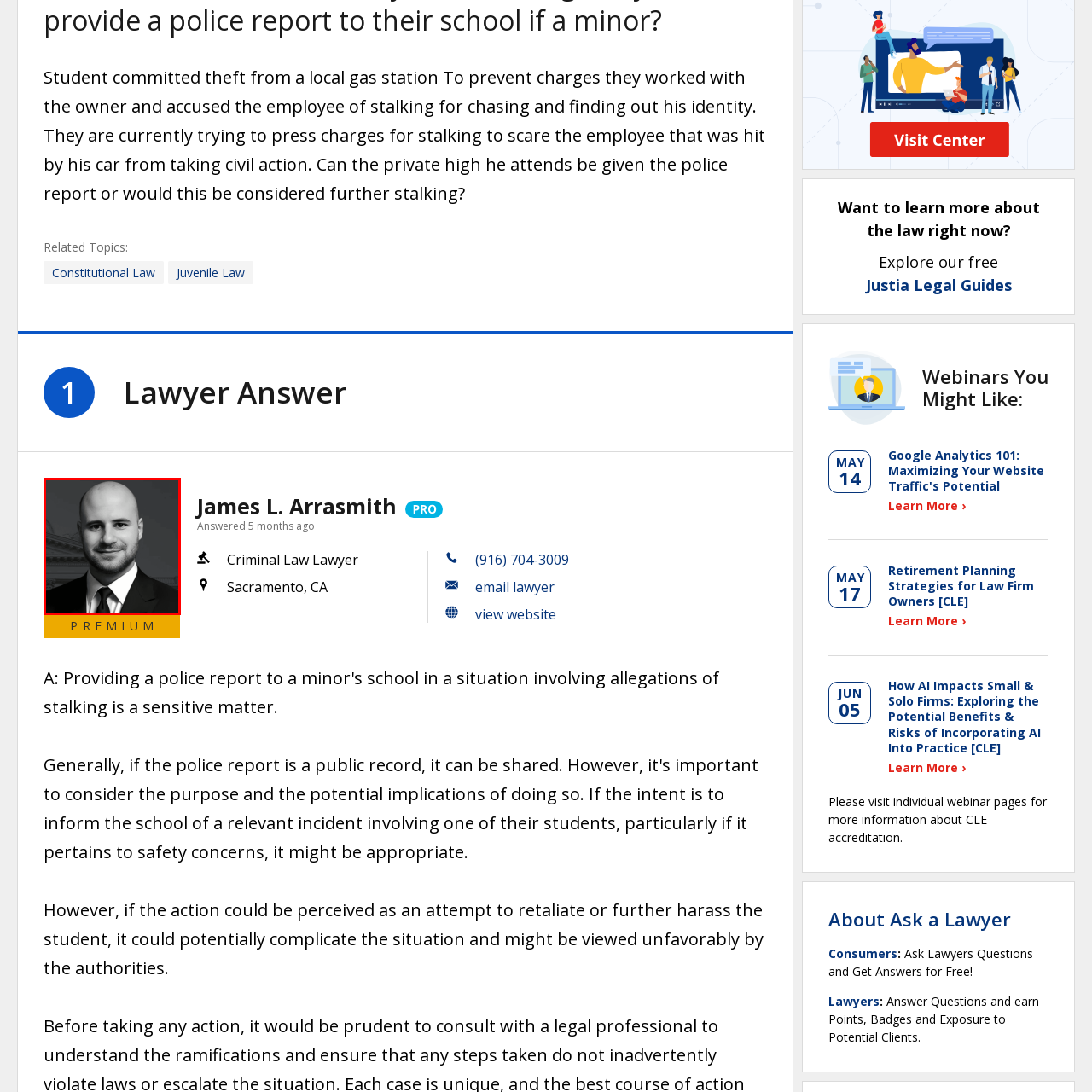Generate a comprehensive caption for the picture highlighted by the red outline.

The image features a professional-looking man in a tailored suit and tie, presenting a confident smile. He has a bald head and a well-groomed beard, giving him a polished appearance that is suitable for a formal or legal context. The background consists of a dark tone, which reinforces a sophisticated atmosphere, and hints at a prominent architectural feature, suggesting a connection to law or governance. This image is associated with James L. Arrasmith, a criminal law lawyer based in Sacramento, CA, and is displayed in a context discussing legal advice concerning a theft case, highlighting the intersection of legal representation and criminal matters.